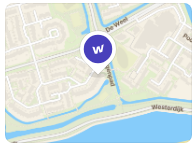Please reply to the following question using a single word or phrase: 
What is the purpose of the map layout?

Navigational aid